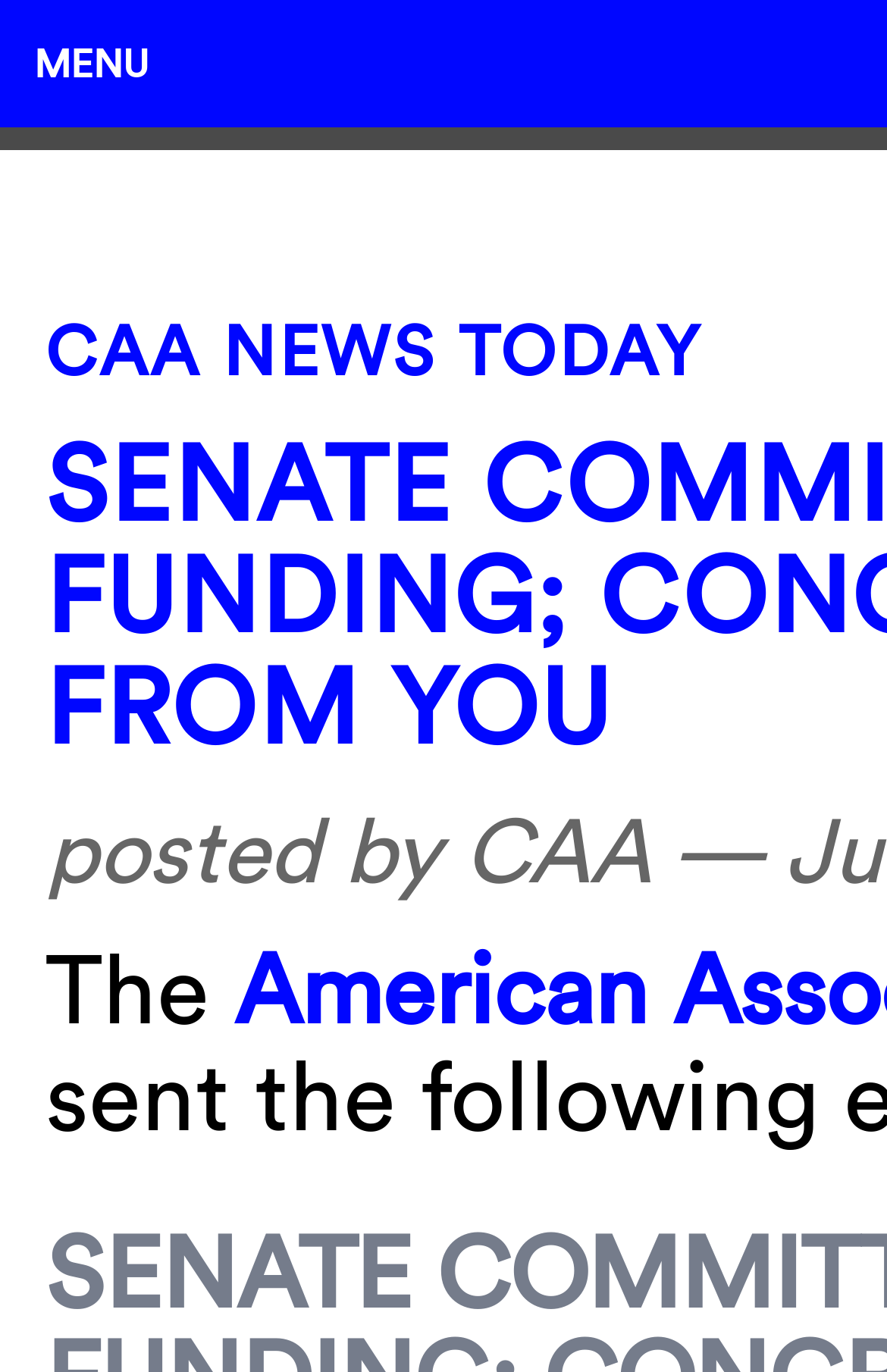Locate the bounding box of the UI element with the following description: "Menu".

[0.0, 0.0, 0.205, 0.092]